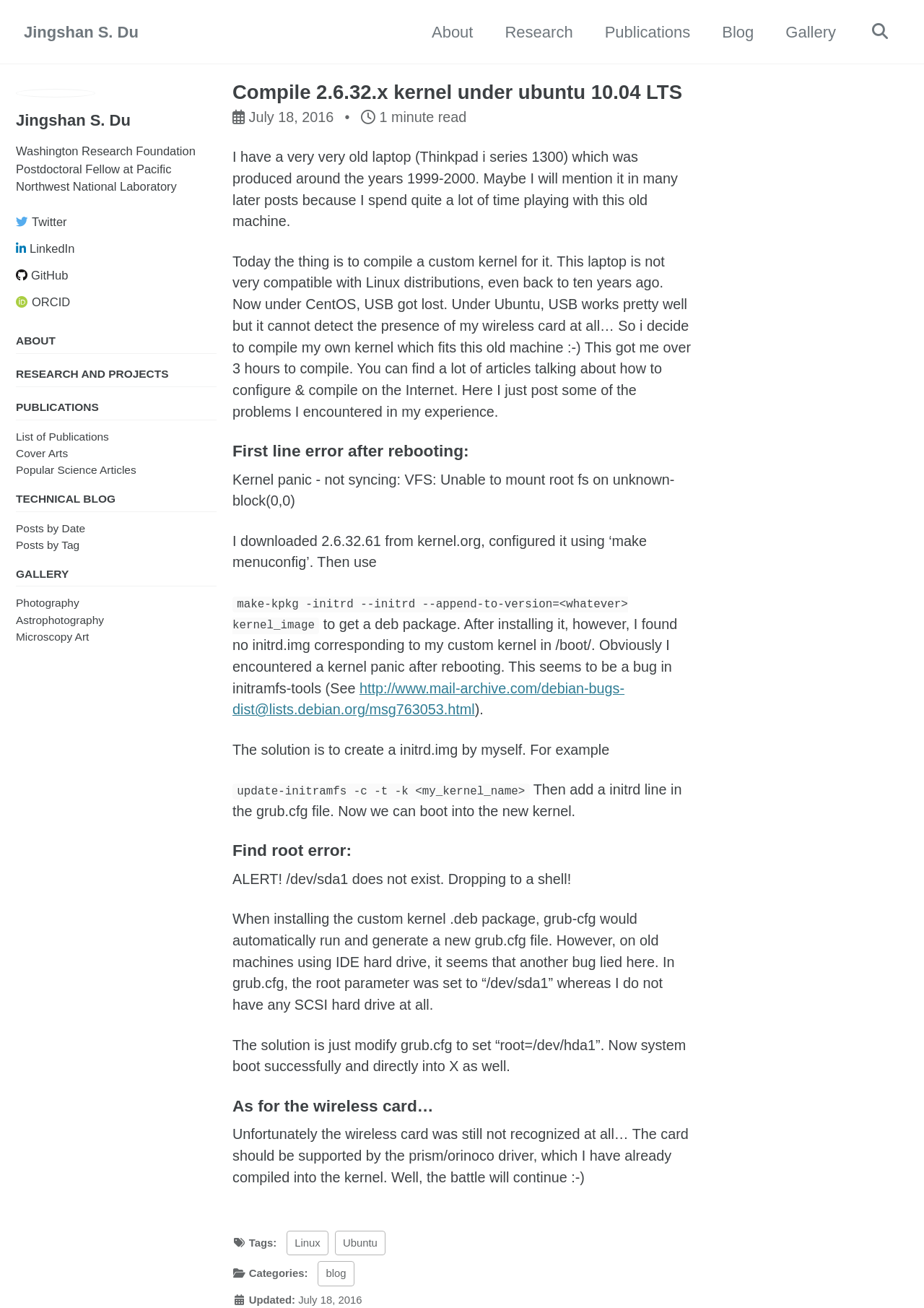Pinpoint the bounding box coordinates of the clickable area needed to execute the instruction: "Click the 'Compile 2.6.32.x kernel under ubuntu 10.04 LTS' link". The coordinates should be specified as four float numbers between 0 and 1, i.e., [left, top, right, bottom].

[0.252, 0.062, 0.738, 0.079]